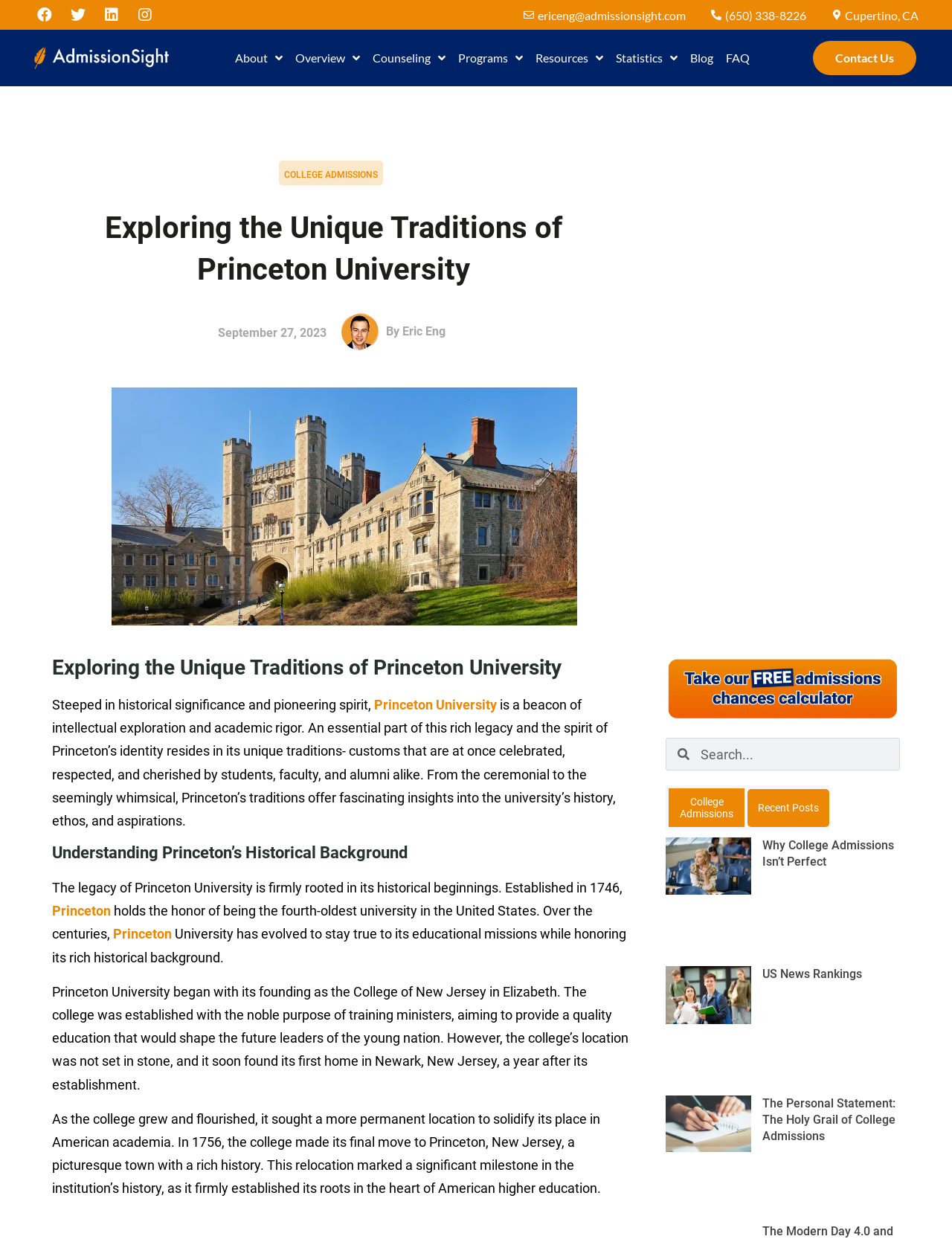Generate the text content of the main headline of the webpage.

Exploring the Unique Traditions of Princeton University